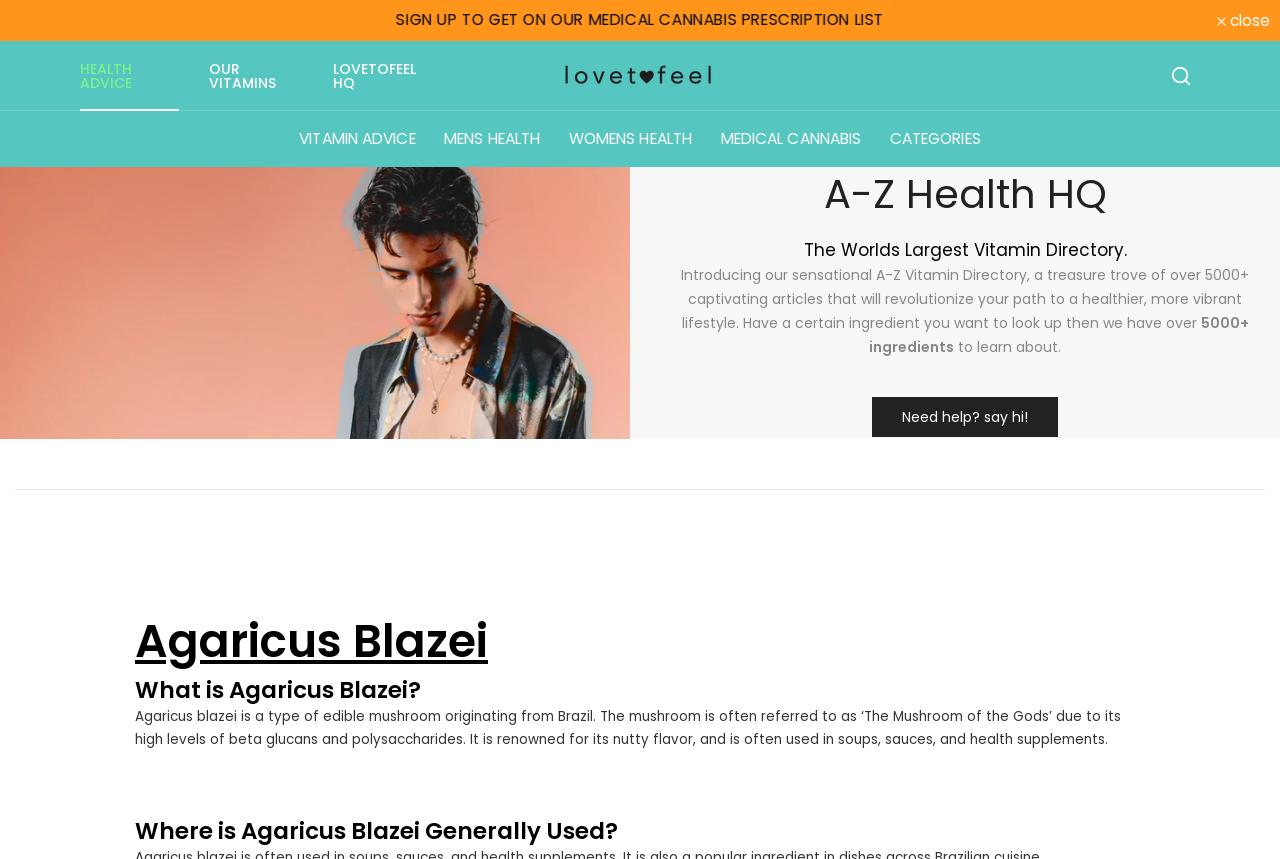What is the purpose of the A-Z Vitamin Directory?
Based on the screenshot, give a detailed explanation to answer the question.

I found the answer by reading the text that describes the A-Z Vitamin Directory as a 'treasure trove of over 5000+ captivating articles that will revolutionize your path to a healthier, more vibrant lifestyle'.